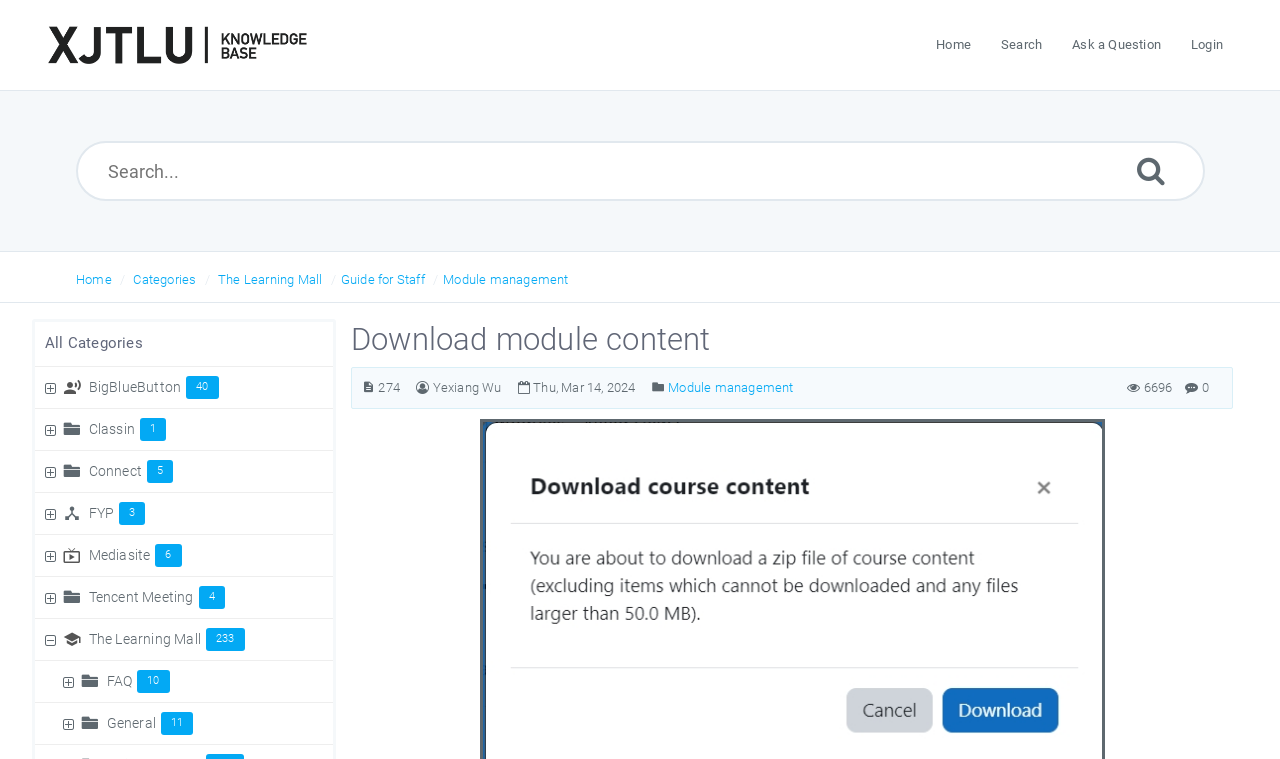Answer succinctly with a single word or phrase:
What is the name of the author of the article?

Yexiang Wu